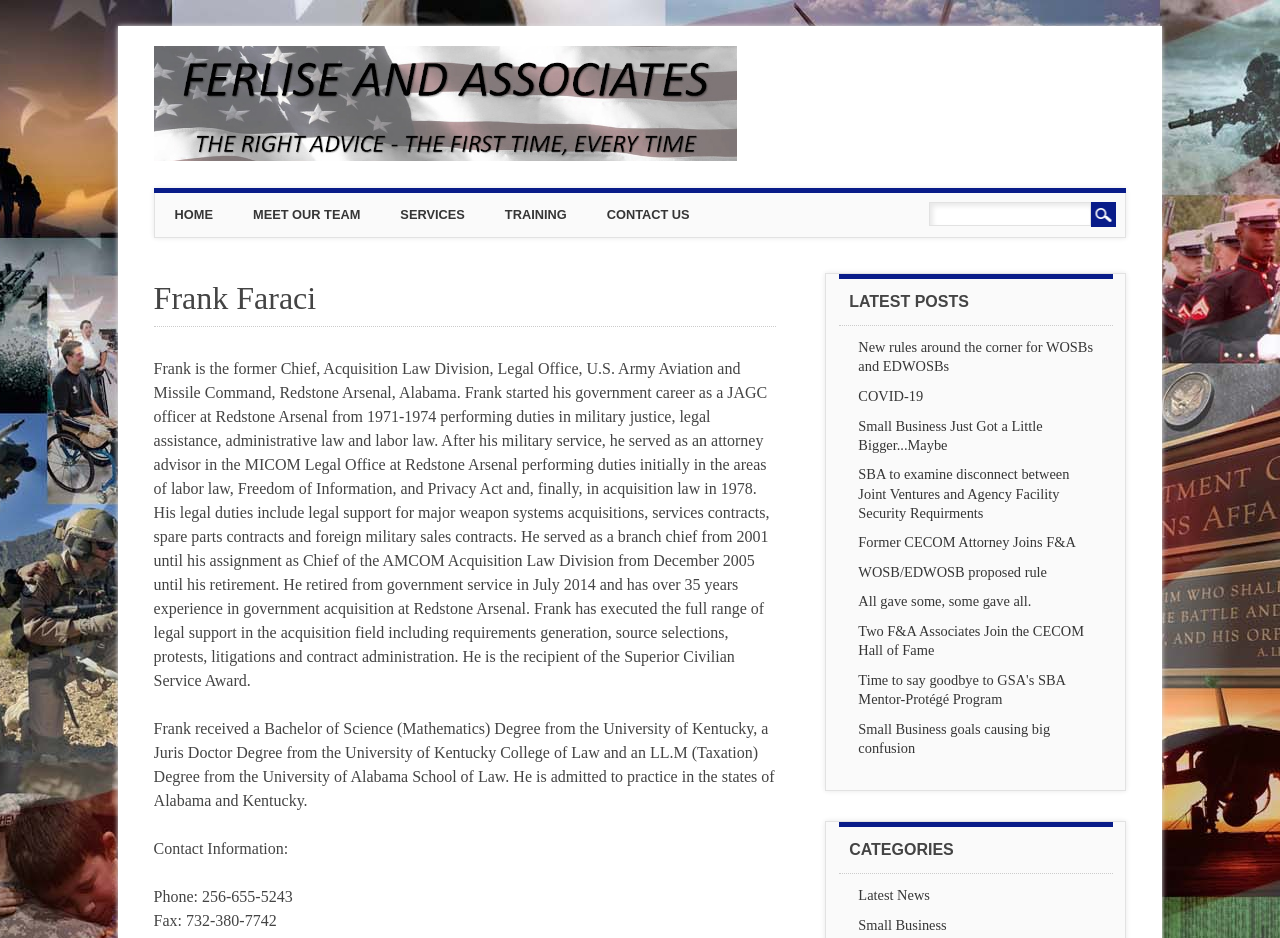Based on the visual content of the image, answer the question thoroughly: What is Frank Faraci's former position?

Based on the webpage, Frank Faraci's biography is provided, which mentions his former position as the Chief, Acquisition Law Division, Legal Office, U.S. Army Aviation and Missile Command, Redstone Arsenal, Alabama.